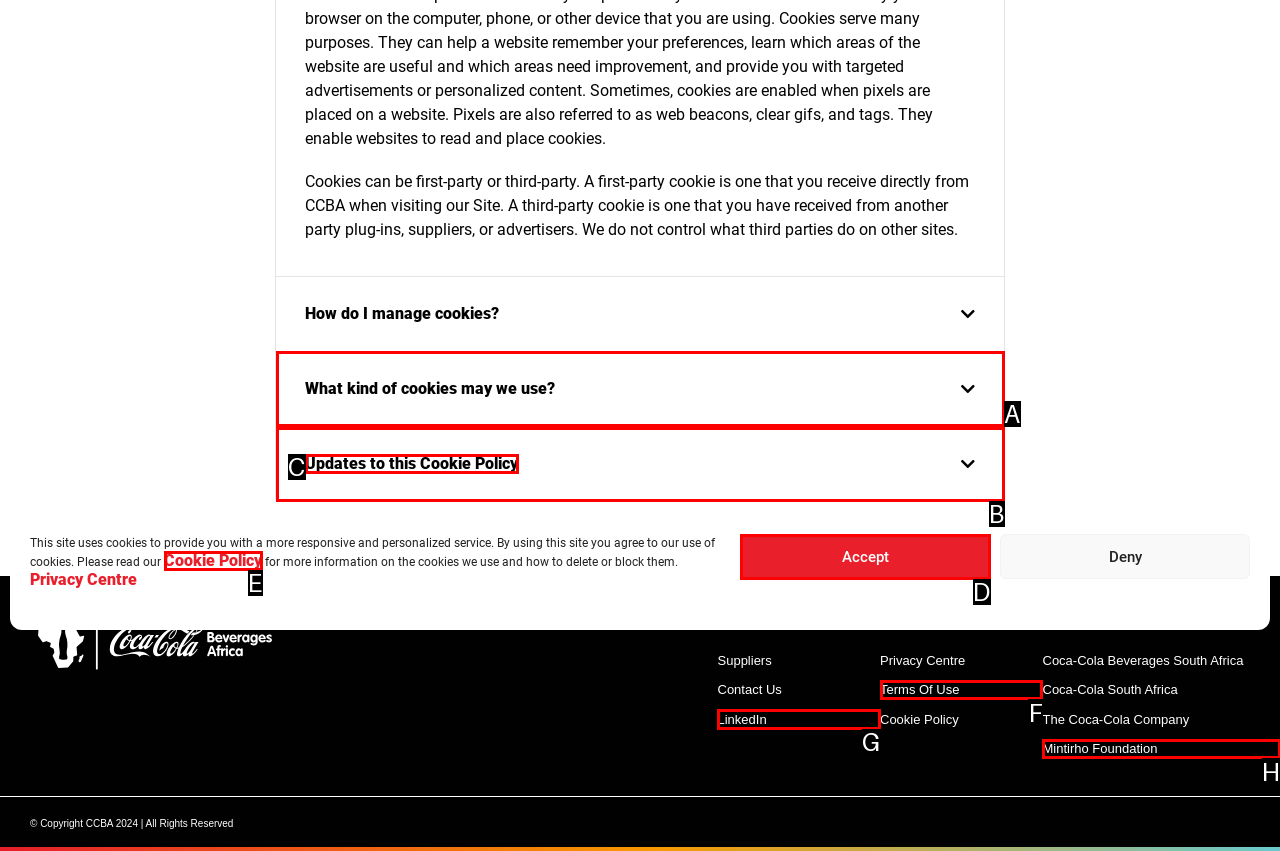Match the following description to the correct HTML element: LinkedIn Indicate your choice by providing the letter.

G